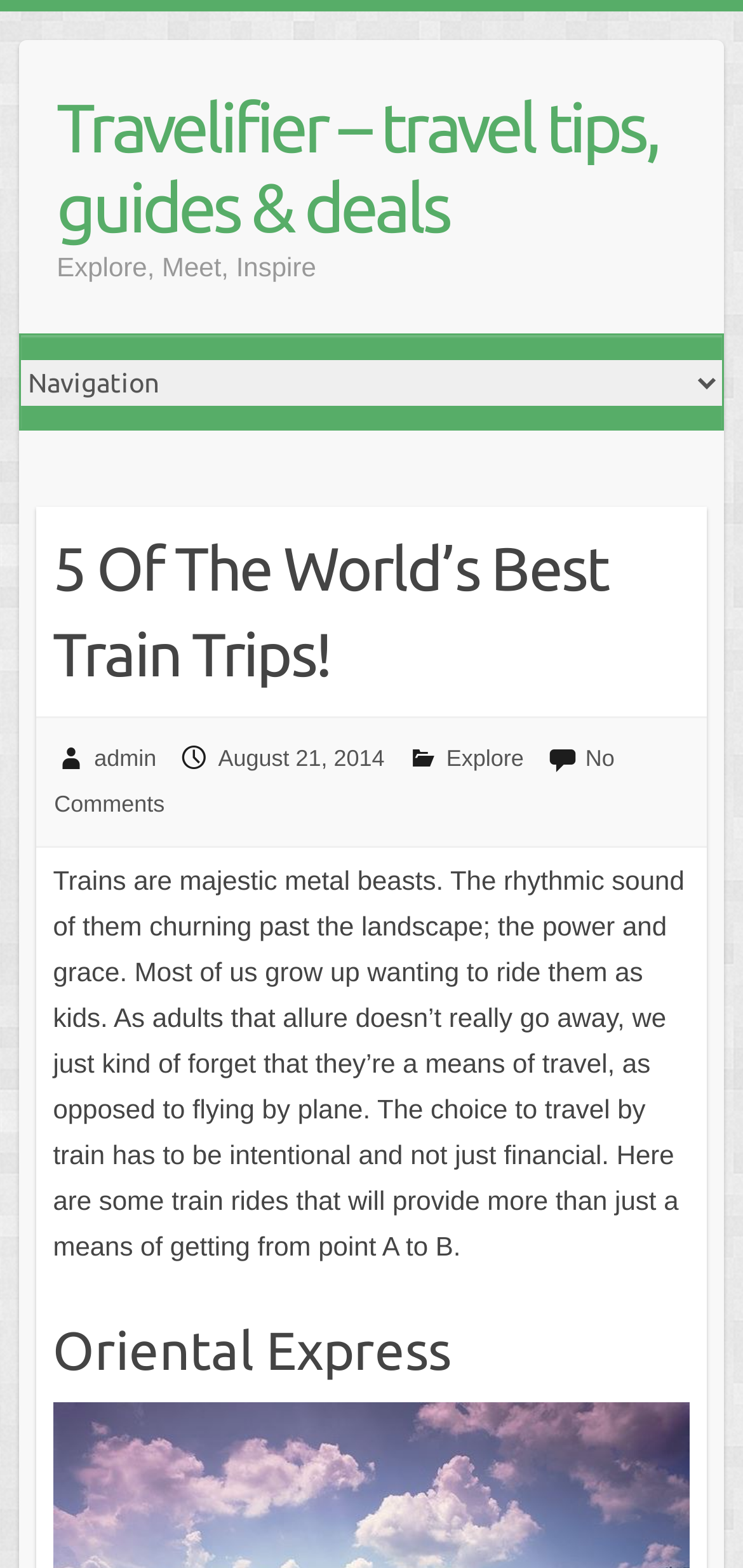Locate the bounding box coordinates of the UI element described by: "Baseball Player". The bounding box coordinates should consist of four float numbers between 0 and 1, i.e., [left, top, right, bottom].

None